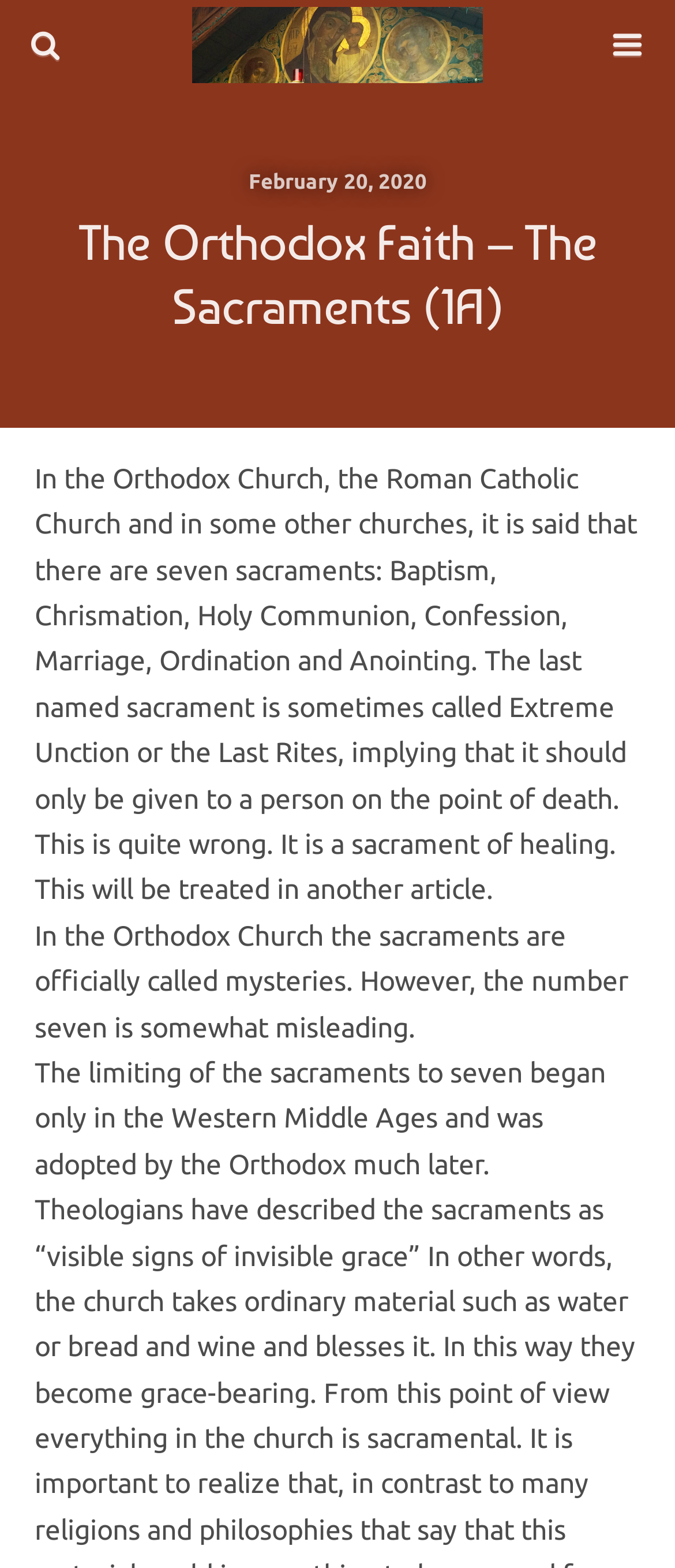Use the information in the screenshot to answer the question comprehensively: What can be done with the search function?

The search function is indicated by the textbox with the placeholder text 'Search this website…' and a search button next to it, allowing users to search the website.